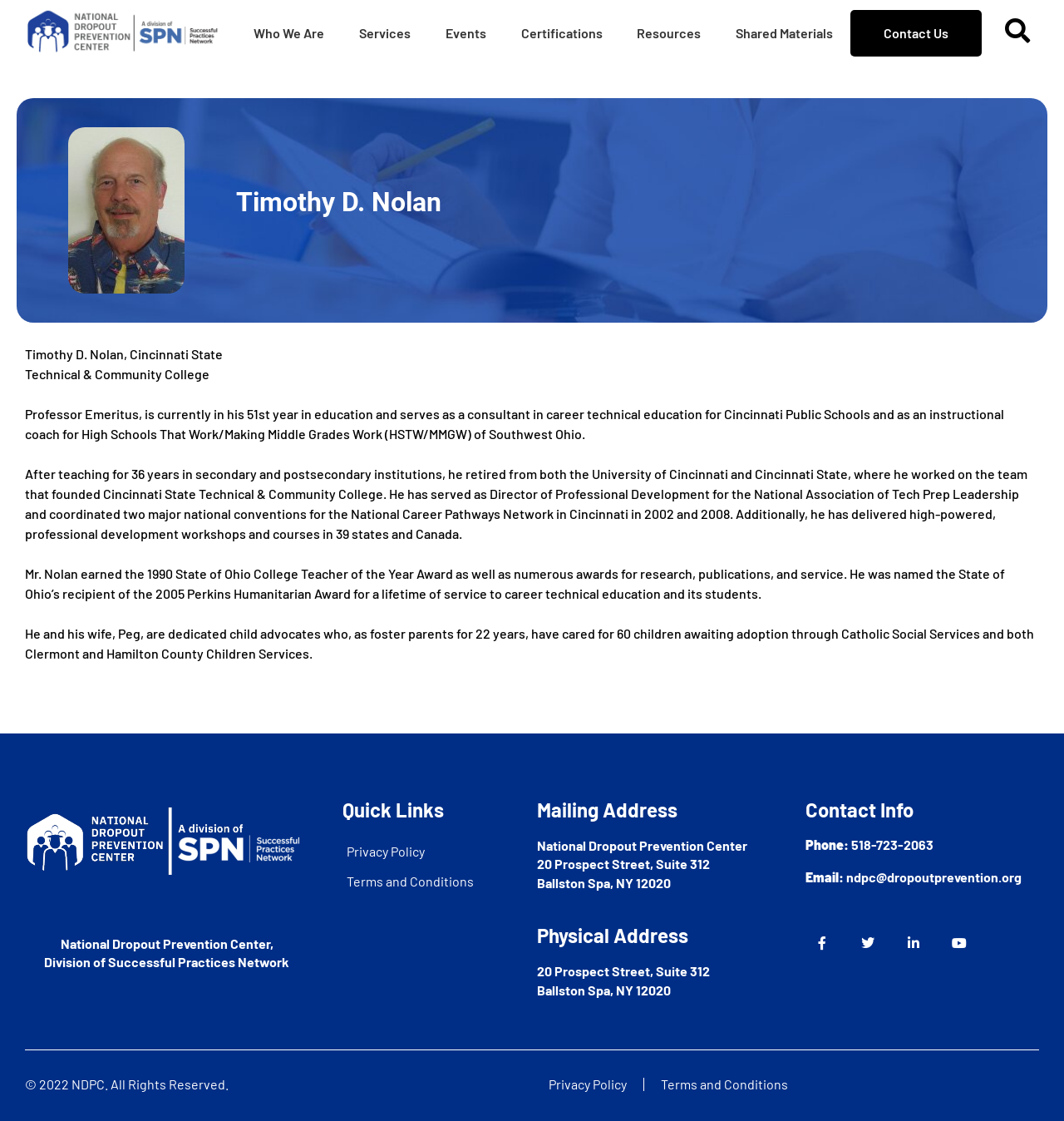Provide a single word or phrase to answer the given question: 
What is Timothy D. Nolan's profession?

Professor Emeritus